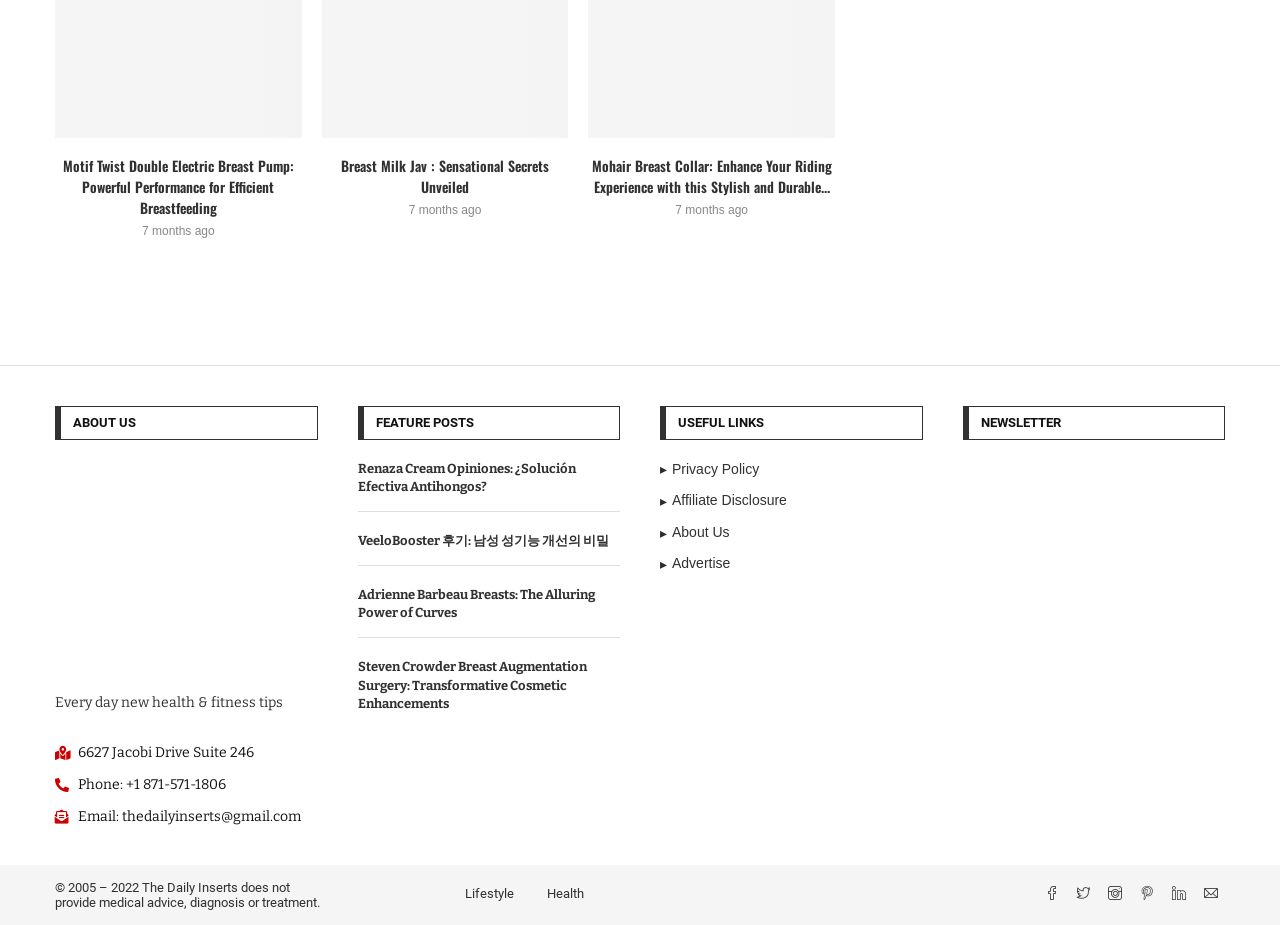Identify the bounding box coordinates of the clickable region necessary to fulfill the following instruction: "Visit the ABOUT US page". The bounding box coordinates should be four float numbers between 0 and 1, i.e., [left, top, right, bottom].

[0.043, 0.439, 0.248, 0.475]